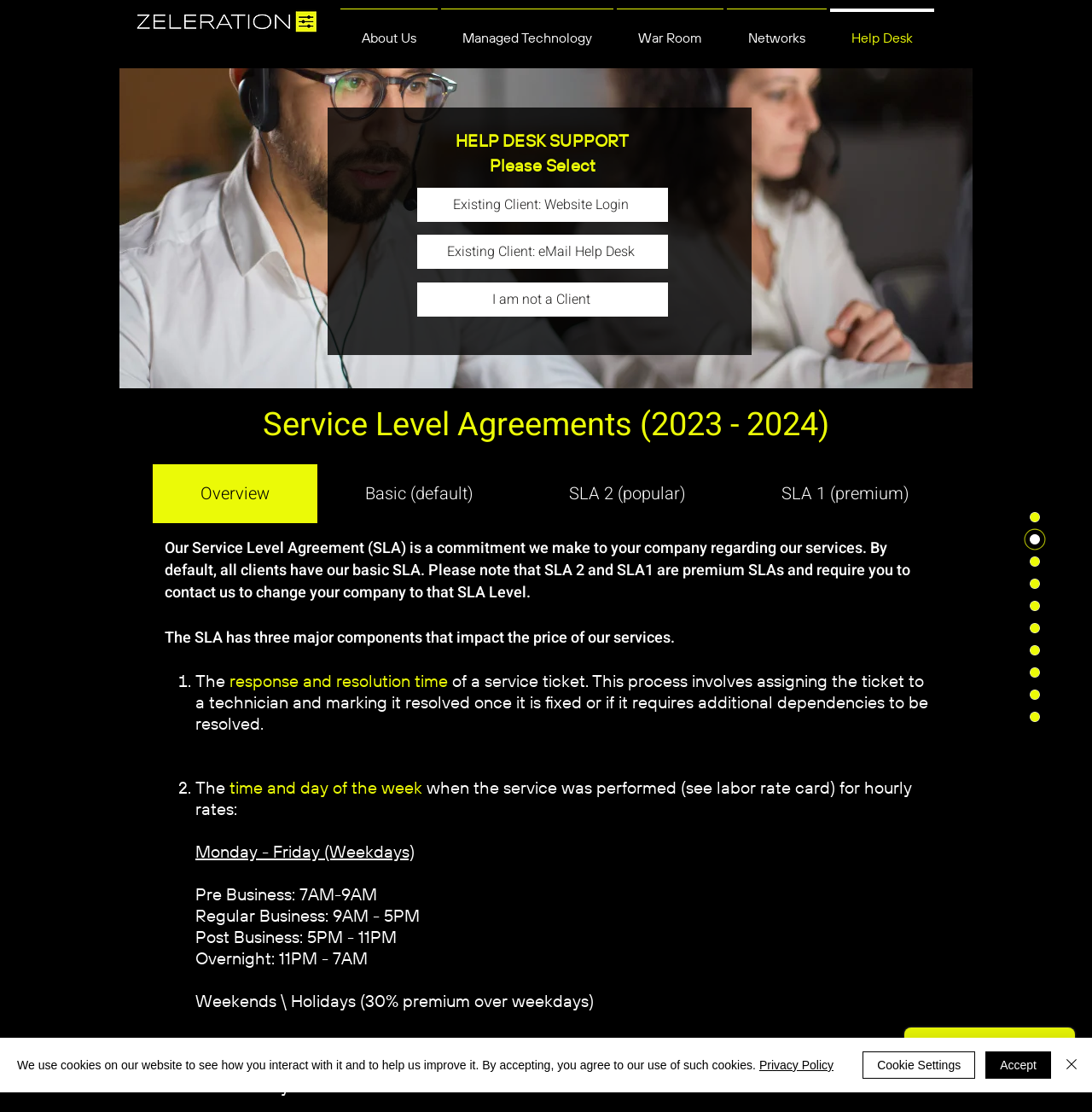Kindly determine the bounding box coordinates for the area that needs to be clicked to execute this instruction: "Click the Existing Client: Website Login link".

[0.382, 0.169, 0.612, 0.2]